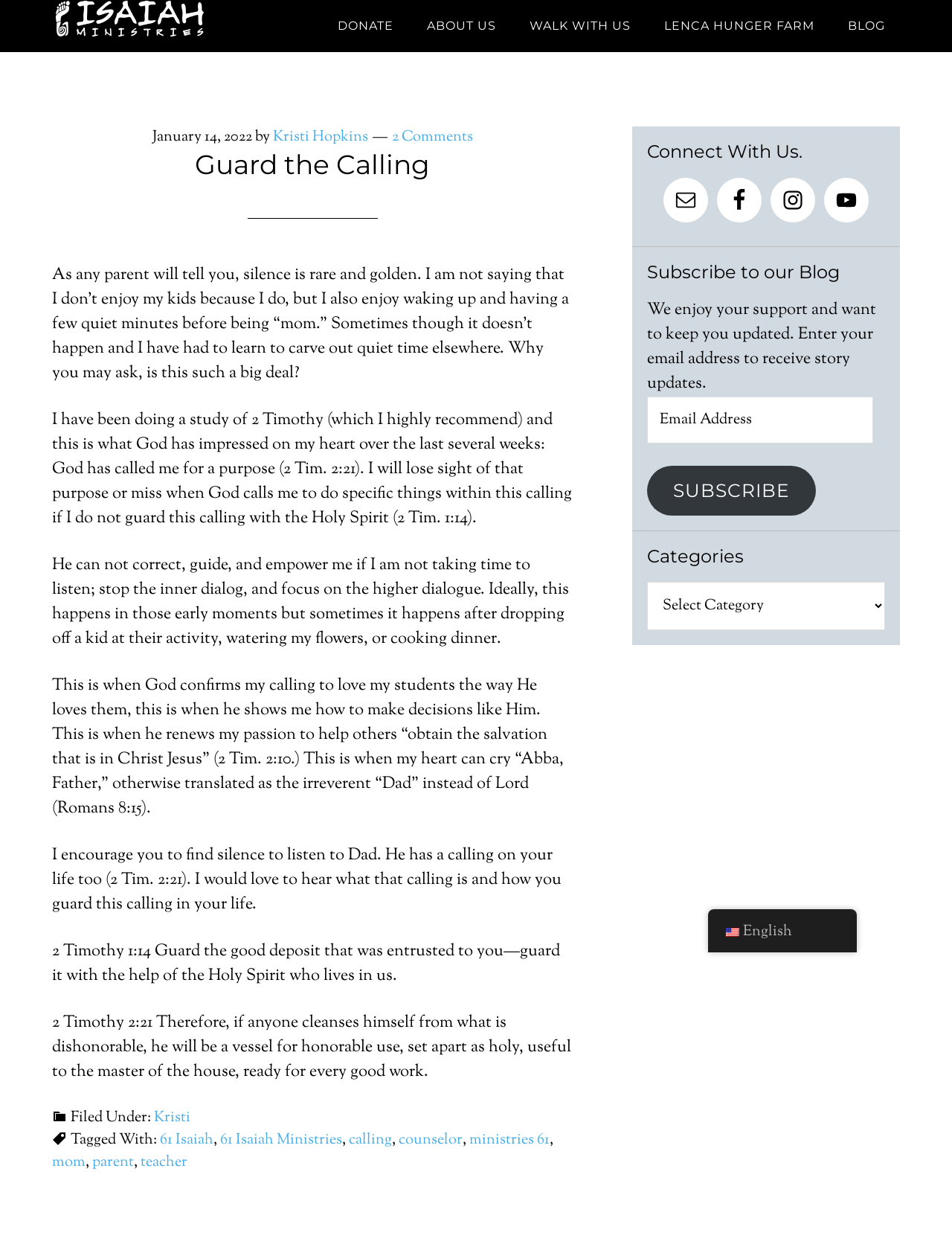Determine the coordinates of the bounding box for the clickable area needed to execute this instruction: "Click on the '61 ISAIAH' link".

[0.055, 0.0, 0.336, 0.042]